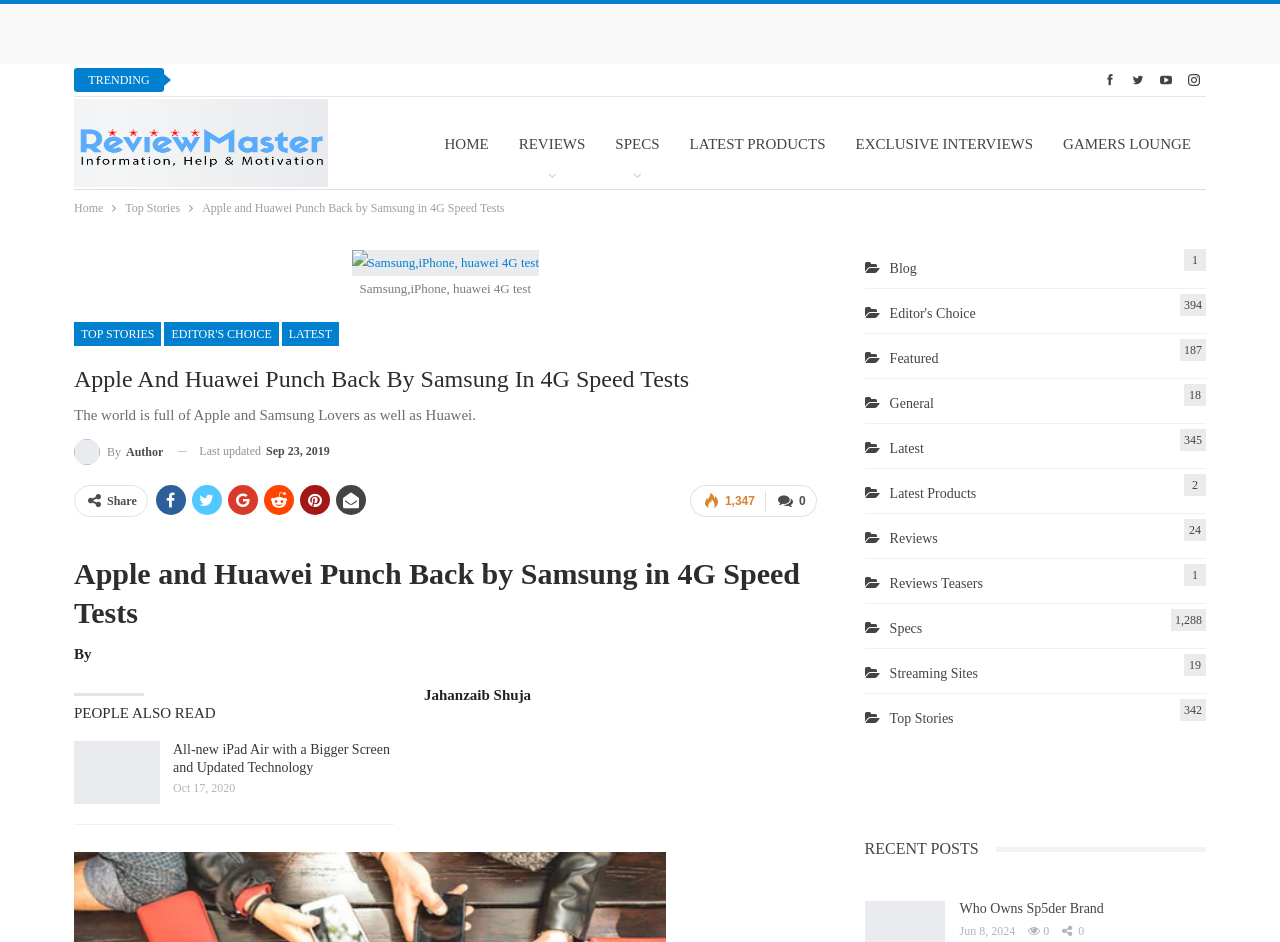Locate the bounding box coordinates of the element I should click to achieve the following instruction: "Read the article about '5K RUNNER – THE APP FOR INEXPERT RUNNERS'".

None